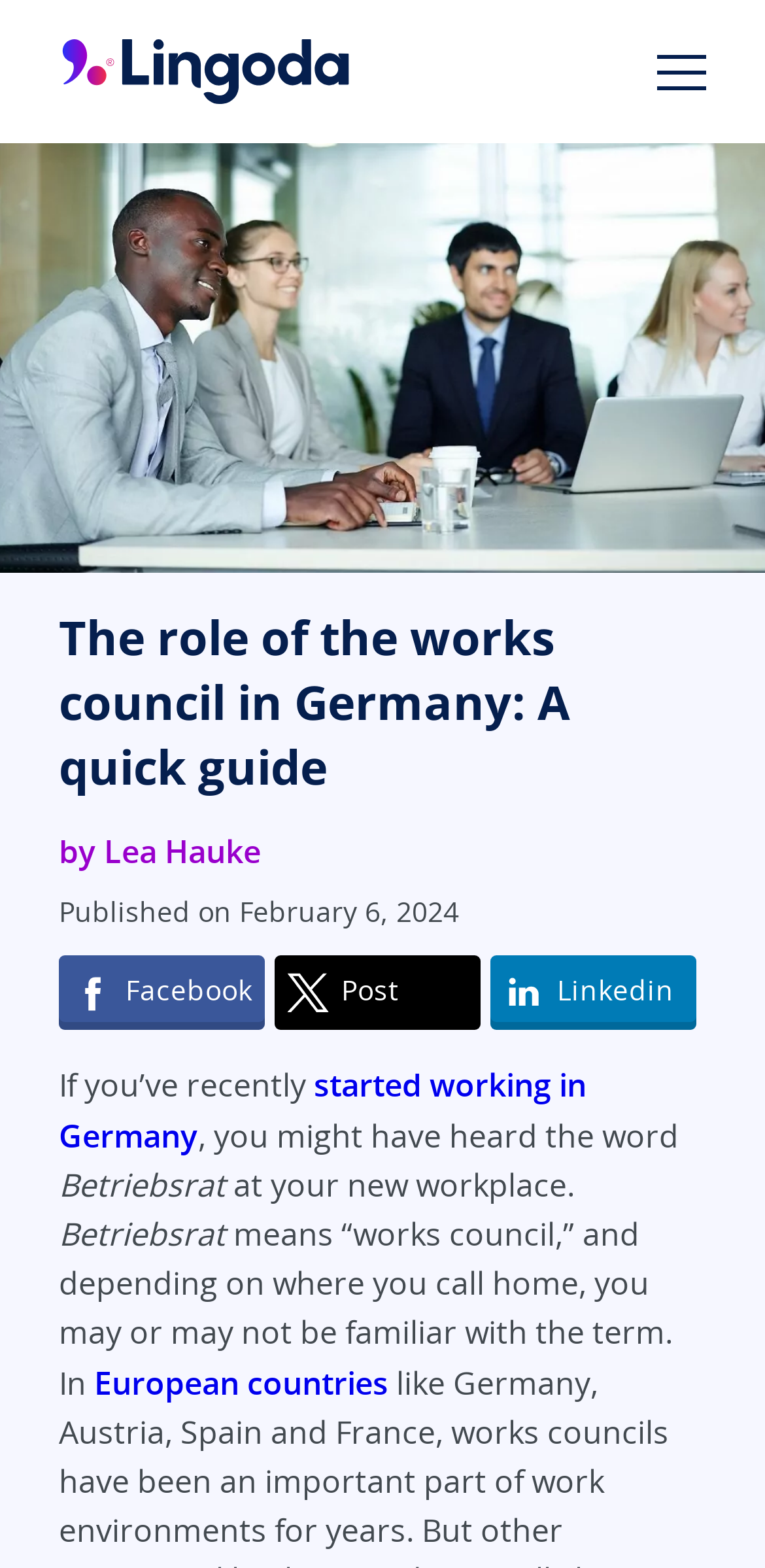What is the term 'Betriebsrat' translated to?
Ensure your answer is thorough and detailed.

The term 'Betriebsrat' is mentioned in the text, and it is explained that it means 'works council'. This can be inferred from the sentence structure and the context in which the term is used.